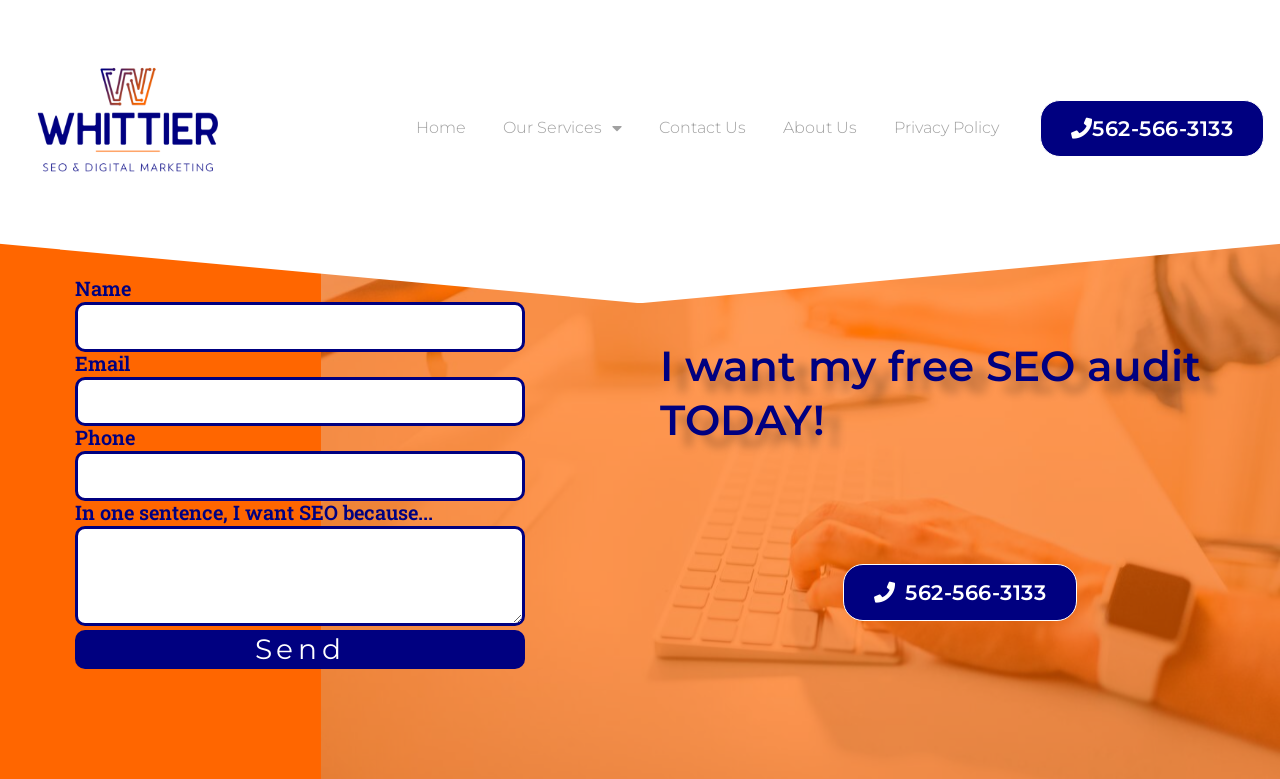Determine the bounding box coordinates of the clickable area required to perform the following instruction: "Call the phone number 562-566-3133". The coordinates should be represented as four float numbers between 0 and 1: [left, top, right, bottom].

[0.812, 0.128, 0.988, 0.201]